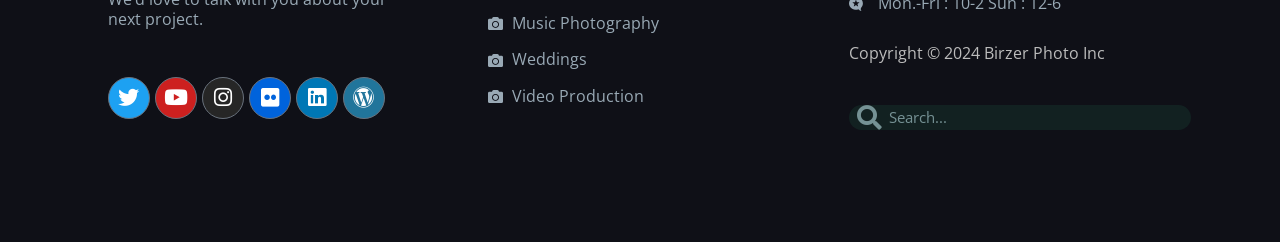Please locate the clickable area by providing the bounding box coordinates to follow this instruction: "Call the office".

None